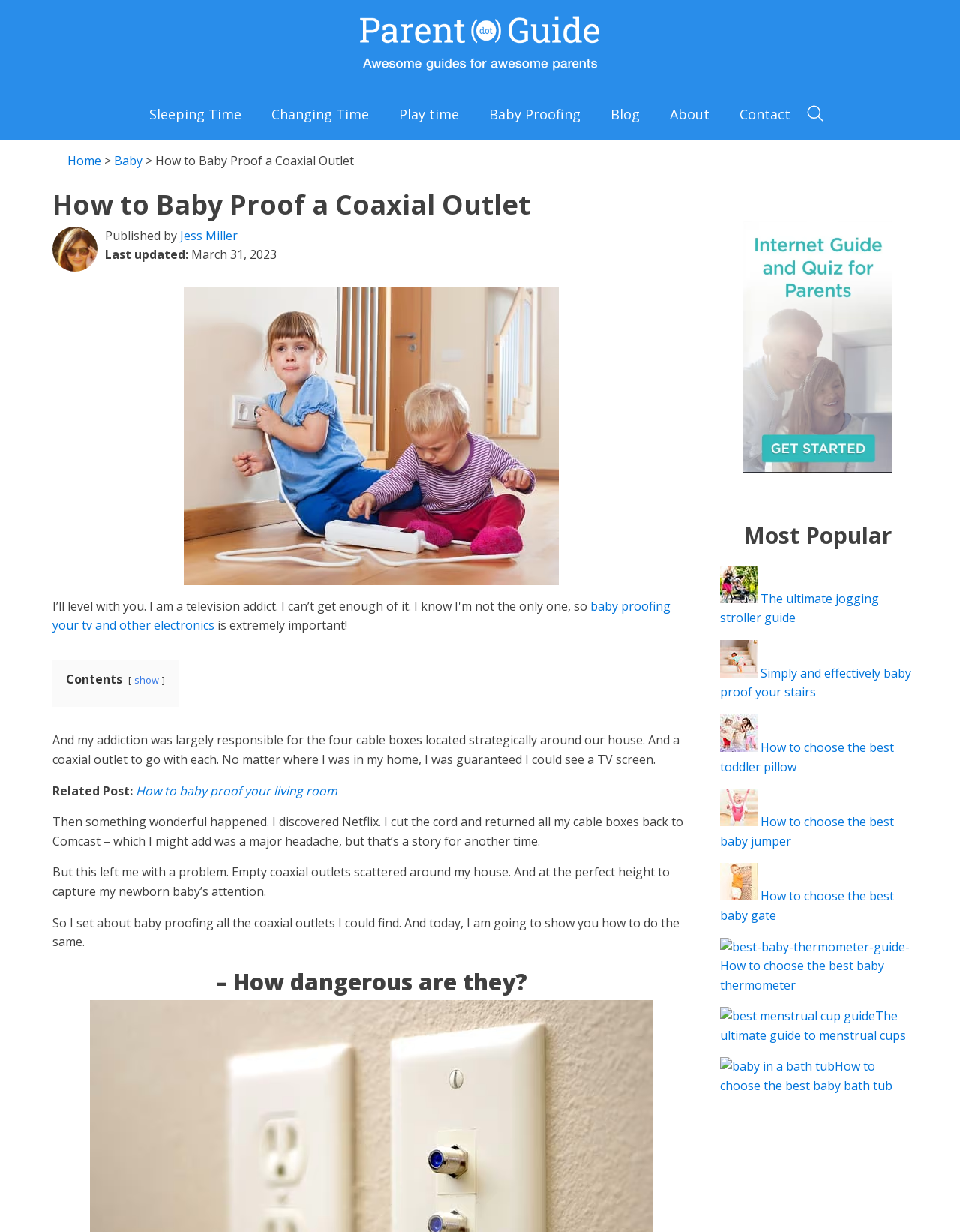Give a short answer to this question using one word or a phrase:
What is the purpose of the article?

To show how to baby proof coaxial outlets